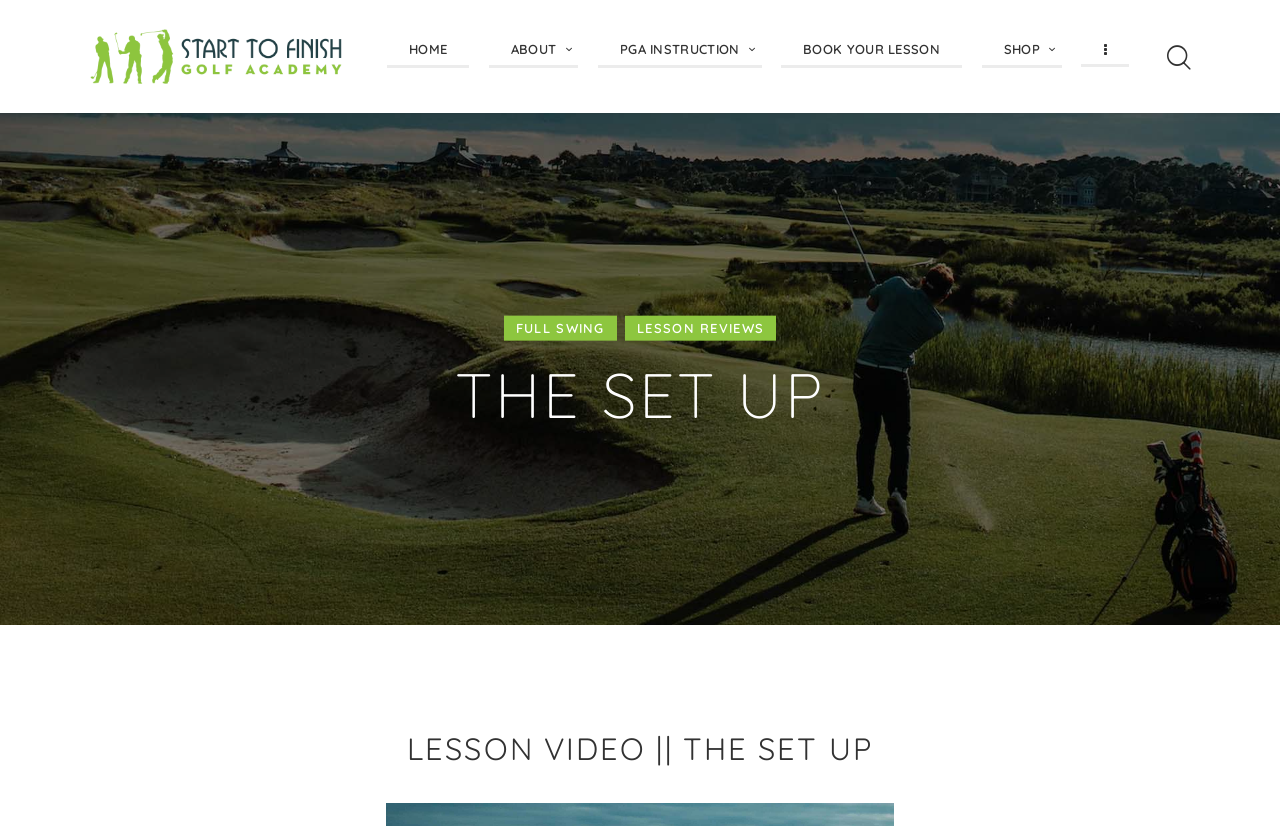Find the bounding box coordinates of the element to click in order to complete this instruction: "Learn about California Forever’s Bid to Build a New City". The bounding box coordinates must be four float numbers between 0 and 1, denoted as [left, top, right, bottom].

None